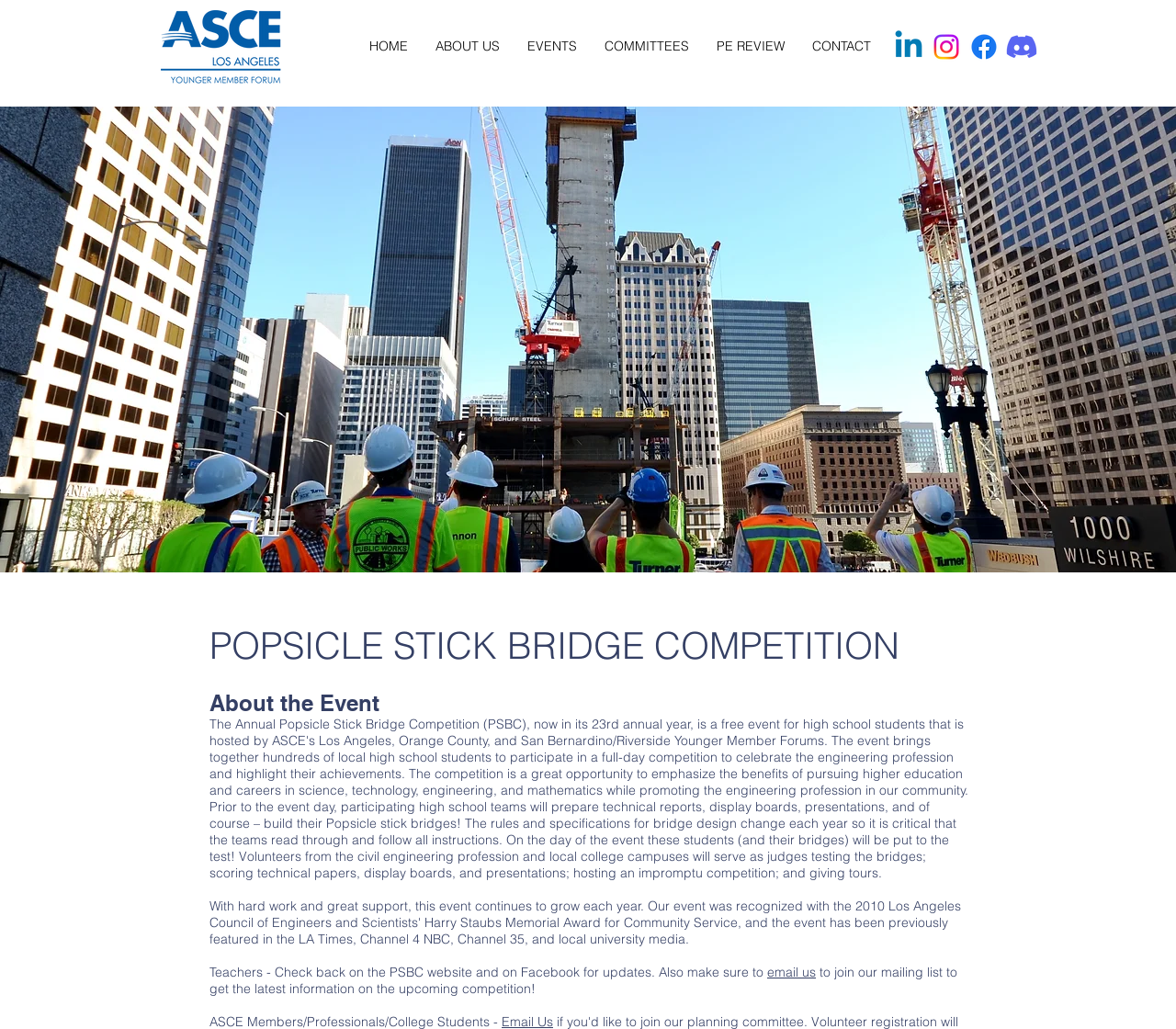What is the logo image on the top left?
Answer briefly with a single word or phrase based on the image.

ASCE LA YMF LOGO